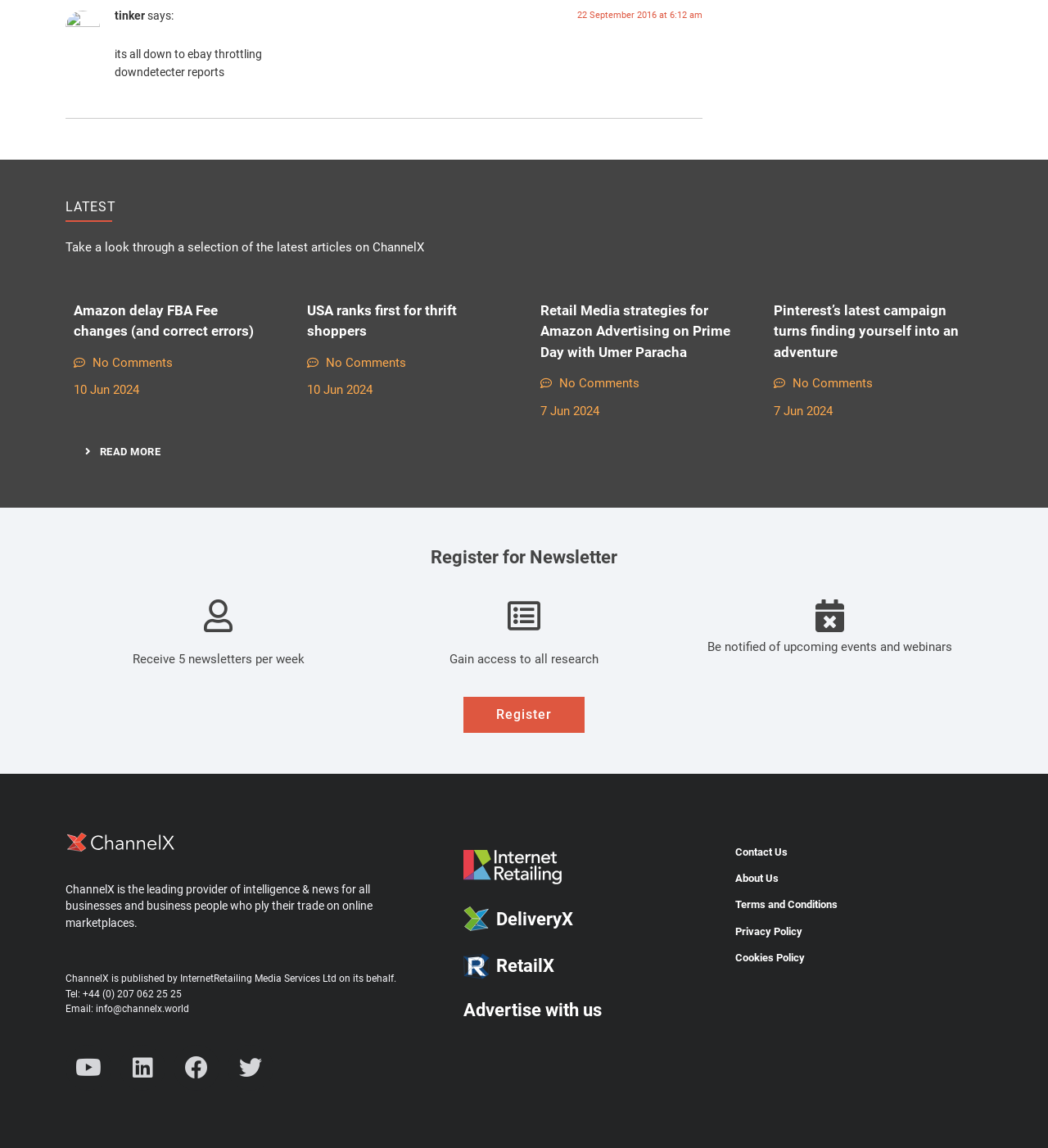Utilize the details in the image to thoroughly answer the following question: What is the purpose of the 'Register for Newsletter' section?

The 'Register for Newsletter' section has a heading and three static text elements describing the benefits of registering, including receiving 5 newsletters per week, gaining access to all research, and being notified of upcoming events and webinars.